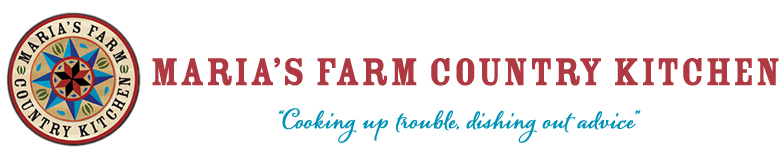Provide a thorough description of what you see in the image.

The image features the distinctive logo and header of "Maria's Farm Country Kitchen," presenting a warm and inviting atmosphere that encapsulates the essence of this online space dedicated to natural living and accessible cooking. The logo includes a colorful star design, which symbolizes a connection to nature and the farm, while the text prominently displays the name of the site in a bold, rustic font. The tagline, “Cooking up trouble, dishing out advice,” suggests a playful and informative approach to sharing recipes, insights on organic living, and family-oriented content. This visual sets the tone for readers looking for valuable advice and delicious, healthy recipes geared towards nurturing families and embracing a sustainable lifestyle.